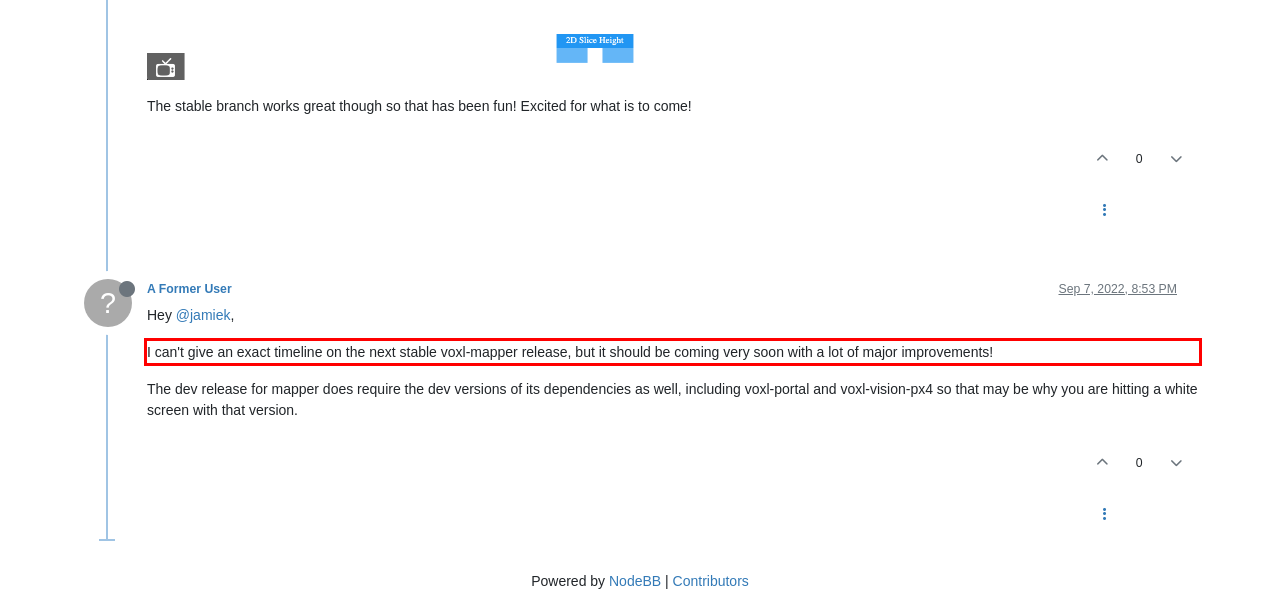Review the webpage screenshot provided, and perform OCR to extract the text from the red bounding box.

I can't give an exact timeline on the next stable voxl-mapper release, but it should be coming very soon with a lot of major improvements!